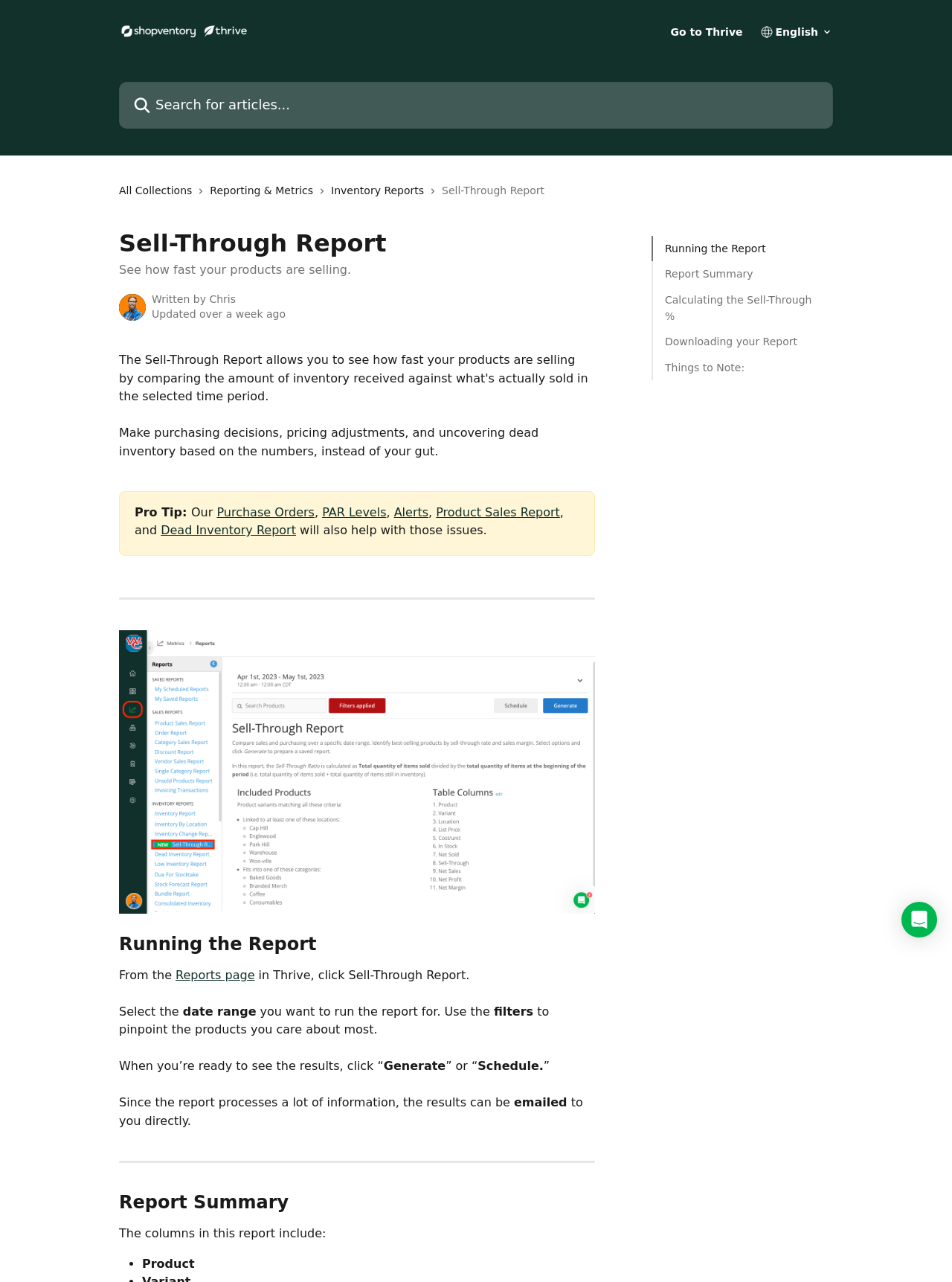Please identify the bounding box coordinates of the area that needs to be clicked to follow this instruction: "Contact the institute".

None